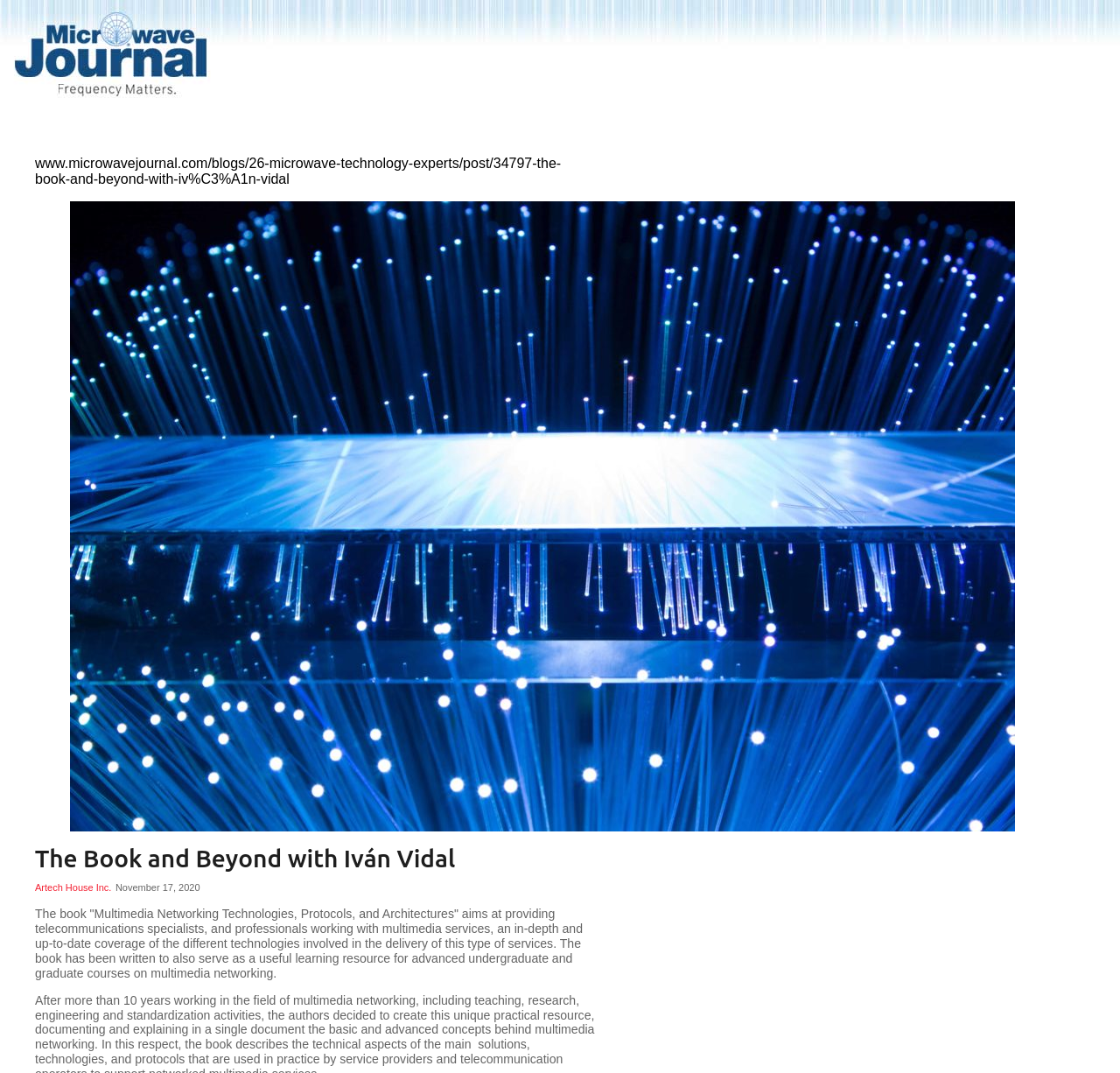Elaborate on the information and visuals displayed on the webpage.

The webpage appears to be a blog post or article page. At the top, there is a logo image of "Microwave Journal" positioned at the top left corner. Below the logo, there is a URL text "www.microwavejournal.com/blogs/26-microwave-technology-experts/post/34797-the-book-and-beyond-with-iv%C3%A1n-vidal" that spans about half of the page width.

To the right of the URL text, there is a large figure that occupies most of the page width and about two-thirds of the page height. Within this figure, there is a smaller image of a person, likely Iván Vidal, positioned at the top left corner of the figure.

Below the URL text, there is a heading "The Book and Beyond with Iván Vidal" that spans about half of the page width. Underneath the heading, there are two lines of text. The first line contains a link to "Artech House Inc." and the second line displays the date "November 17, 2020".

Finally, there is a large block of text that spans about half of the page width, describing the book "Multimedia Networking Technologies, Protocols, and Architectures". The text explains the book's purpose and target audience, including telecommunications specialists and students.